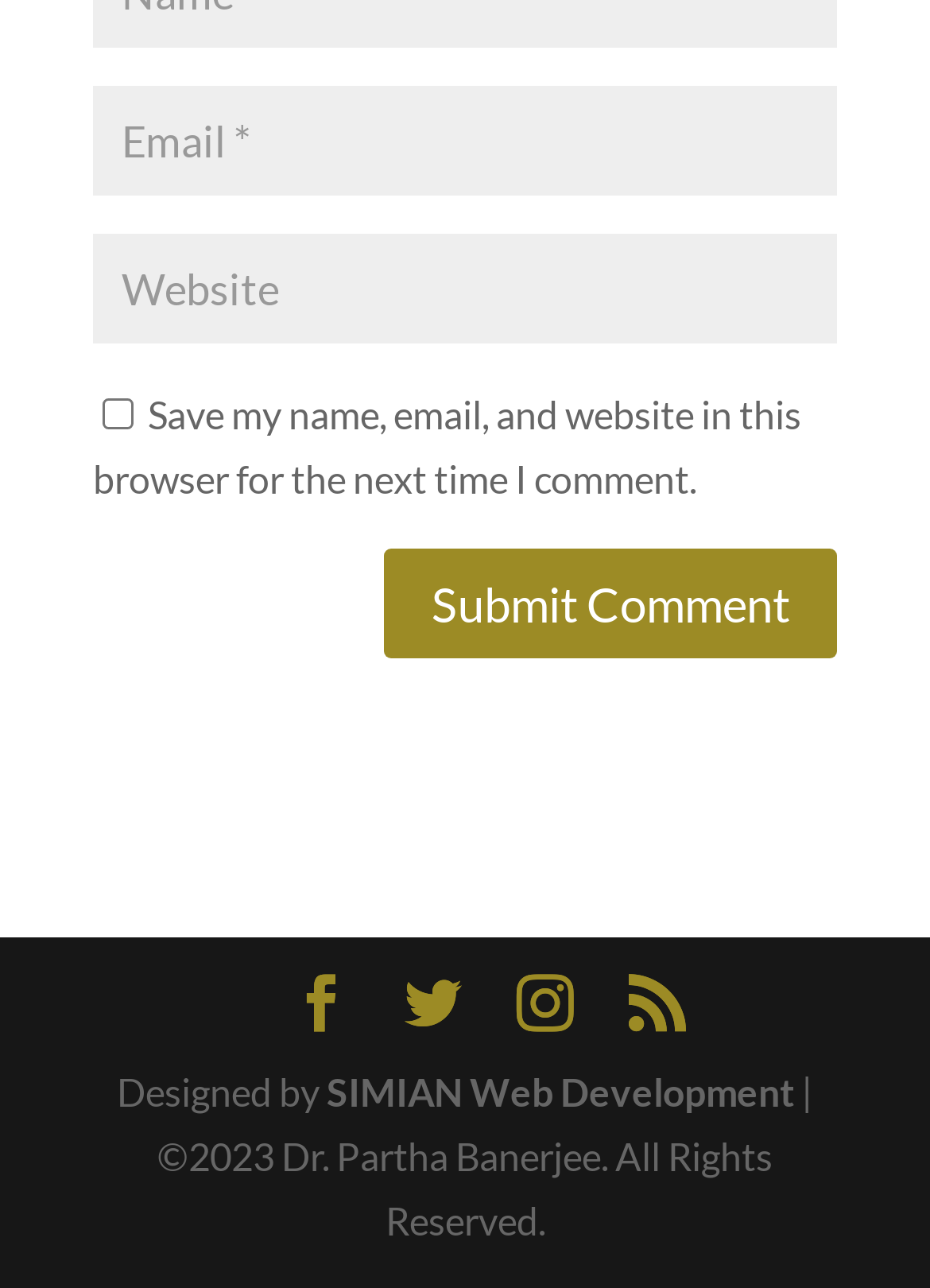Based on the image, provide a detailed response to the question:
How many social media links are there?

There are four links with OCR text '', '', '', and '' respectively, which are likely to be social media links.